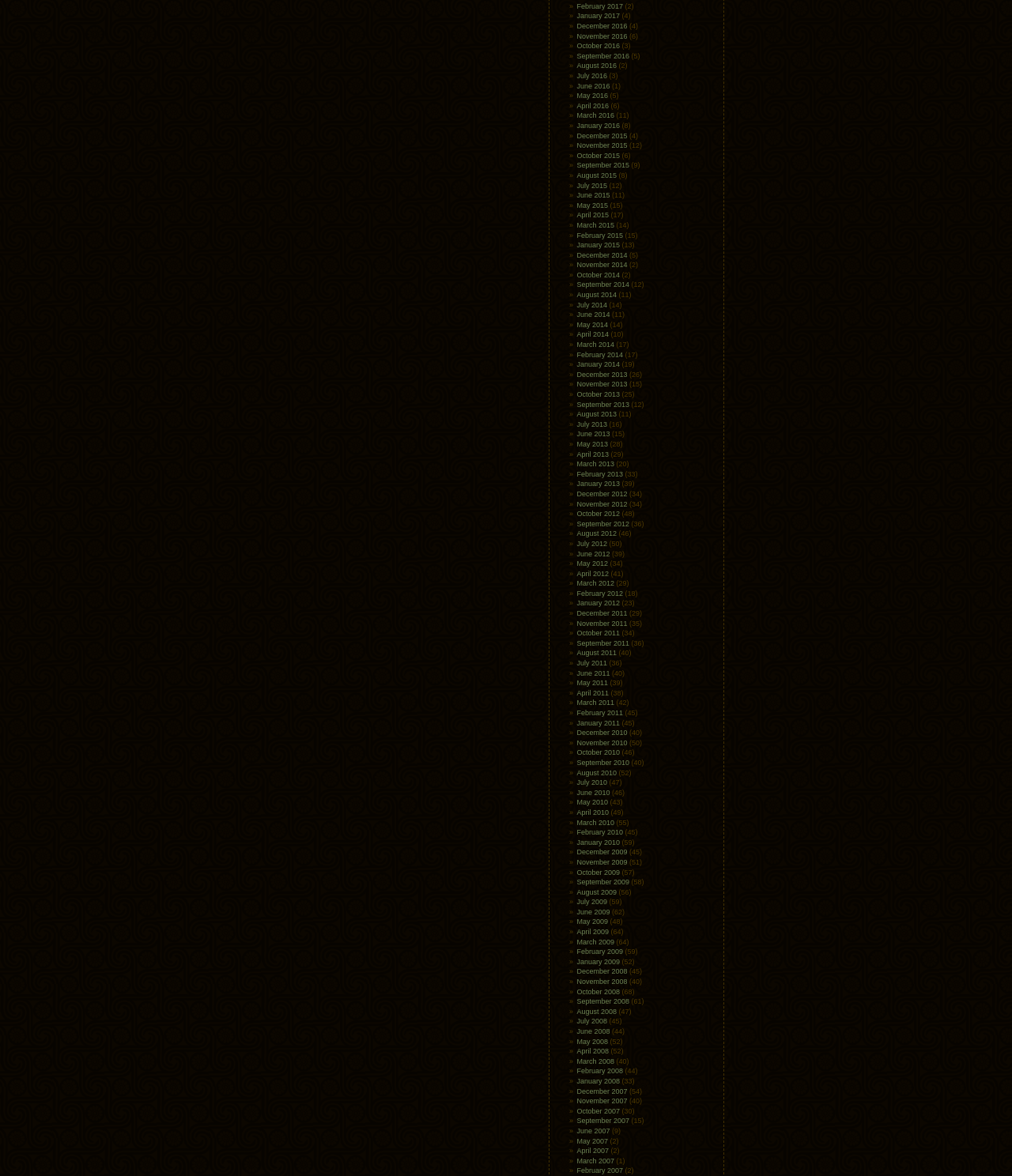What is the month with the most links?
From the image, respond with a single word or phrase.

January 2014